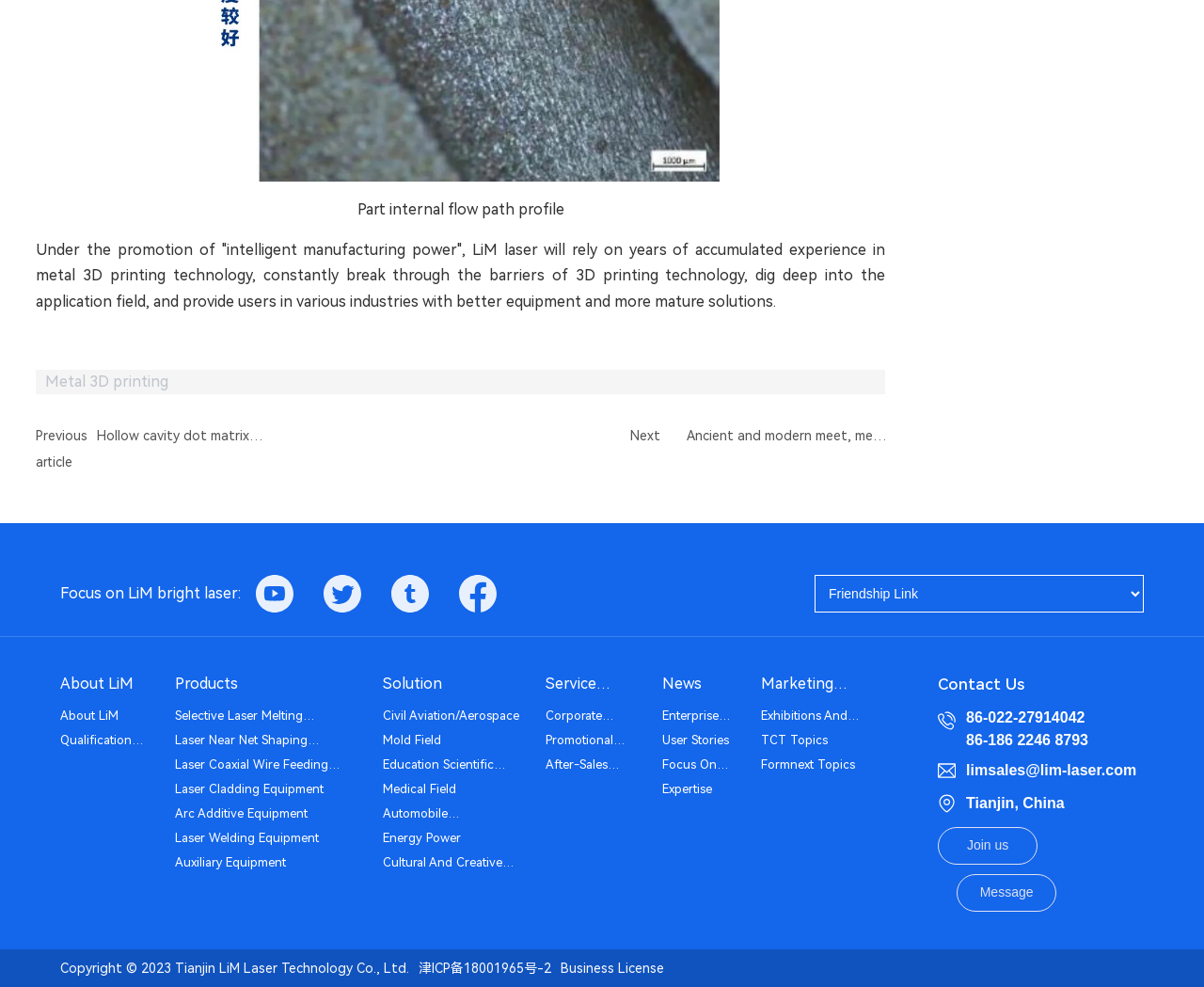Please find the bounding box coordinates in the format (top-left x, top-left y, bottom-right x, bottom-right y) for the given element description. Ensure the coordinates are floating point numbers between 0 and 1. Description: Laser Coaxial Wire Feeding Equipment

[0.146, 0.763, 0.302, 0.788]